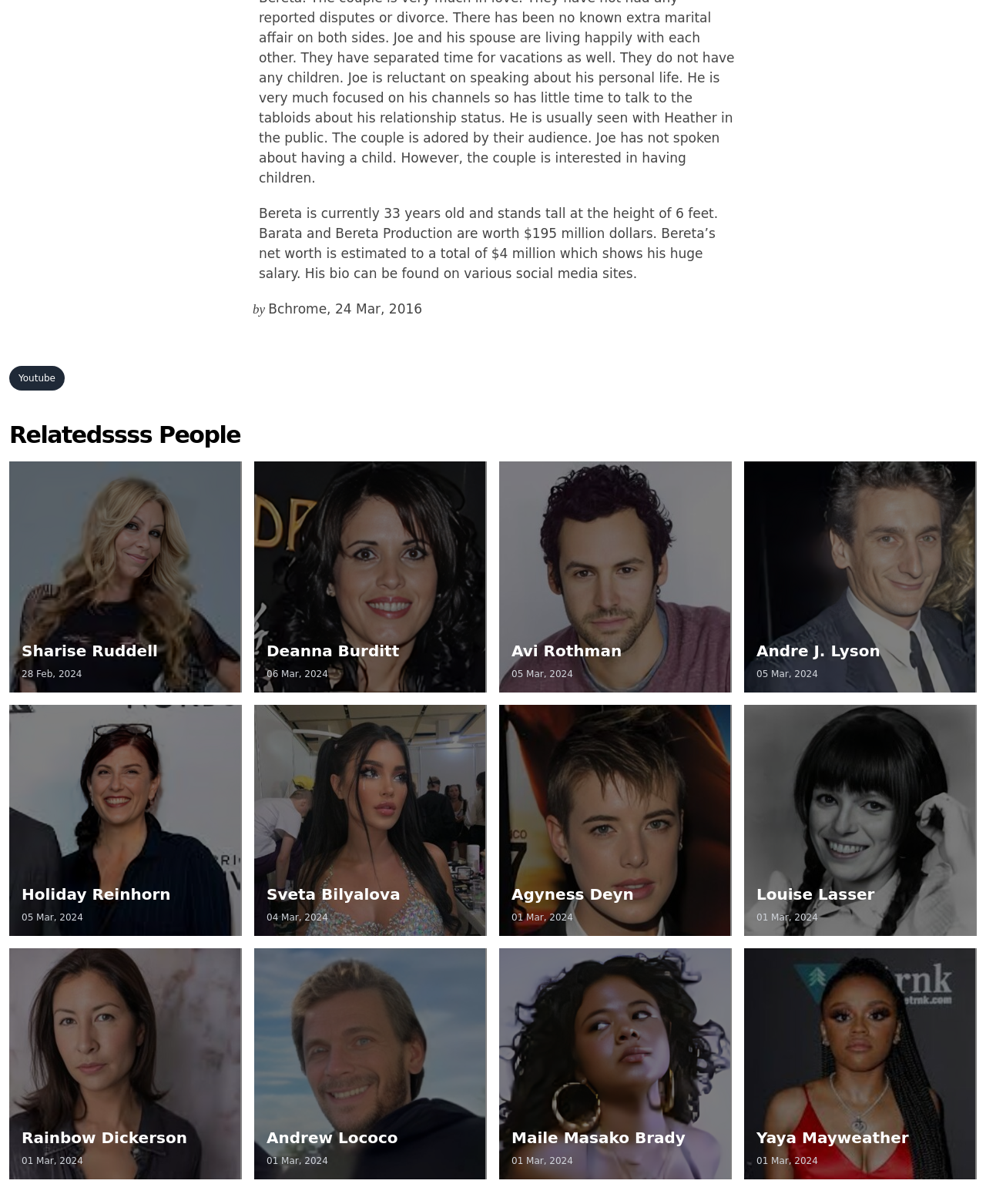Find the coordinates for the bounding box of the element with this description: "Sharise Ruddell 28 Feb, 2024".

[0.009, 0.383, 0.245, 0.575]